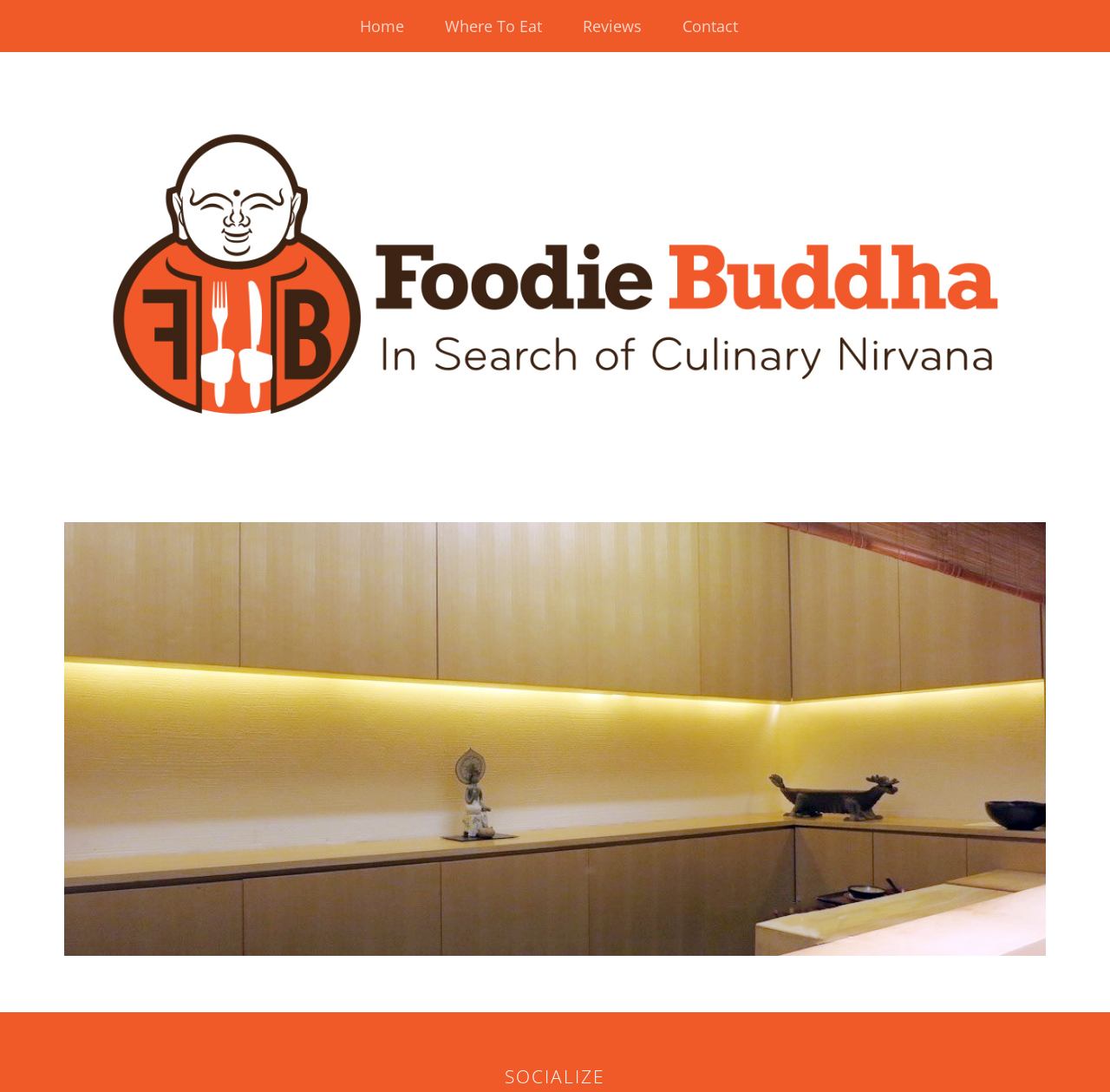Answer the question with a single word or phrase: 
What is the first menu item?

Home